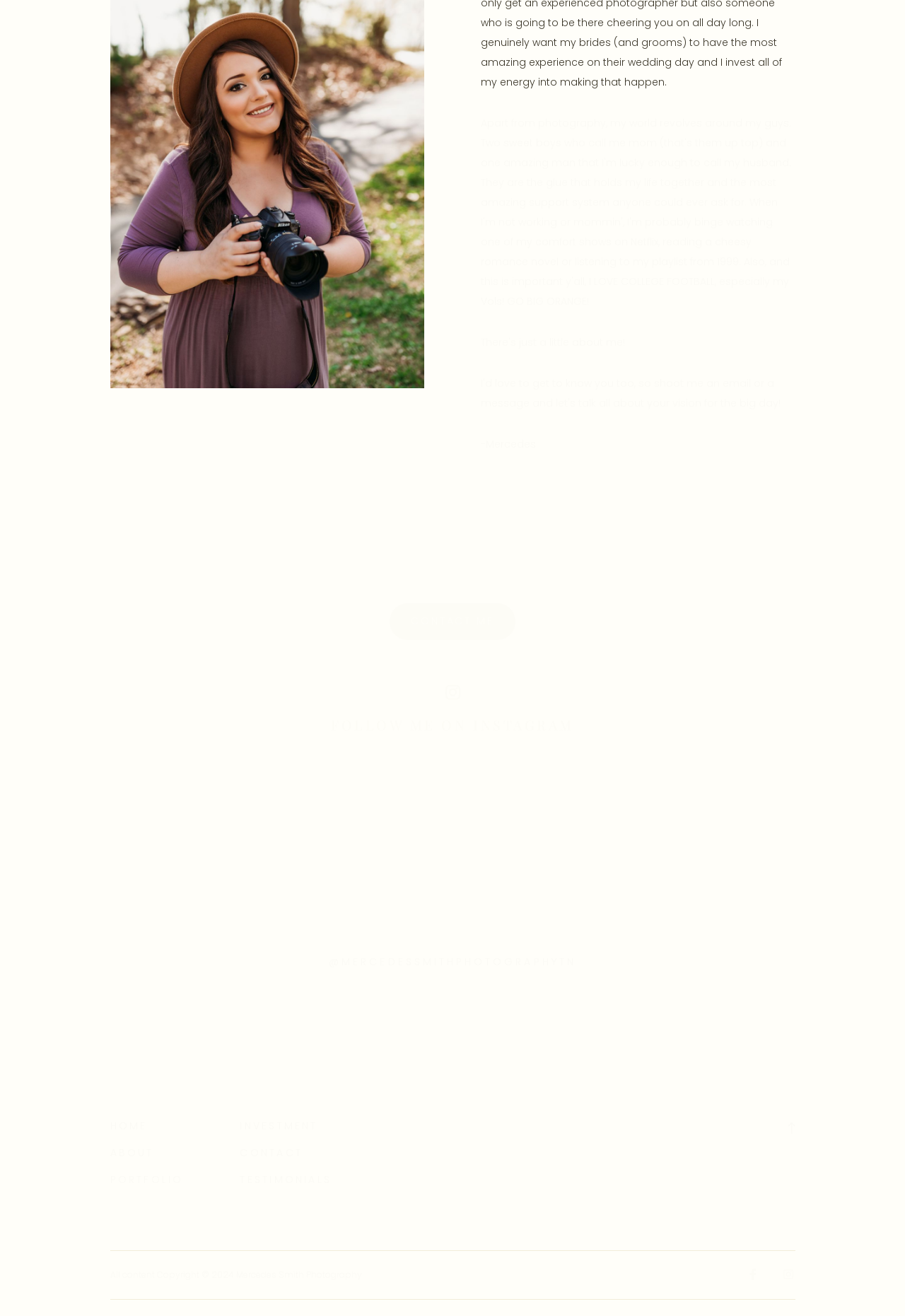Respond with a single word or phrase to the following question:
What is the photographer's name?

Mercedes Smith